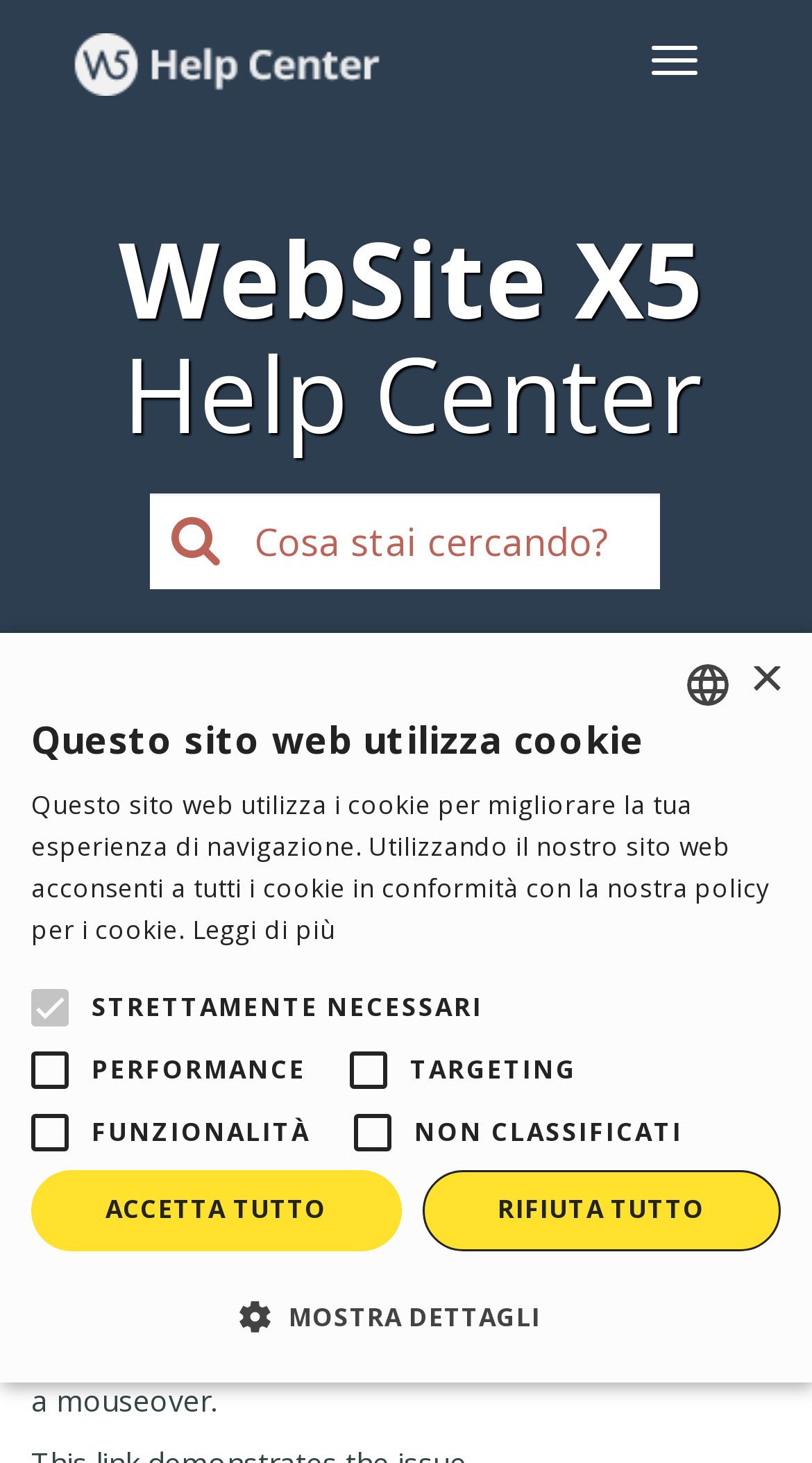Present a detailed account of what is displayed on the webpage.

The webpage is the WebSite X5 Help Center, specifically focused on using Showbox with YouTube Gallery. At the top, there is a button and a link to the WebSite X5 Help Center. Below that, there is a heading with the same title. 

On the left side, there is a textbox with a search icon and a question mark. Below that, there is a heading "Using Showbox with youtube Gallery. en" with an image of the English flag. The author's name, Nigel A., is mentioned, along with the number of visits, followers, and shares.

To the right of the author's information, there are keywords including "controls", "showbox", "video", "website x5 pro 2023.2", and "youtube". Below that, there is a paragraph of text describing how Showbox can be used to display video interviews and keep everything local without YouTube clutter.

Further down, there is an alert section with a series of language options, including English, Italian, German, Spanish, Portuguese, Polish, Russian, and French. Each language option has a corresponding image and text.

On the right side, there is a button to close the alert section. Below that, there is a notice about the website using cookies, with a link to read more about the cookie policy. There are also several checkboxes for different types of cookies, including strictly necessary, performance, targeting, functionality, and unclassified cookies.

At the bottom, there are buttons to accept or reject all cookies, as well as buttons to show details and access the cookie declaration and information. Finally, there is a content info section with links to report and learn more about cookies, along with a mention of the CookieScript Consent Management Platform.